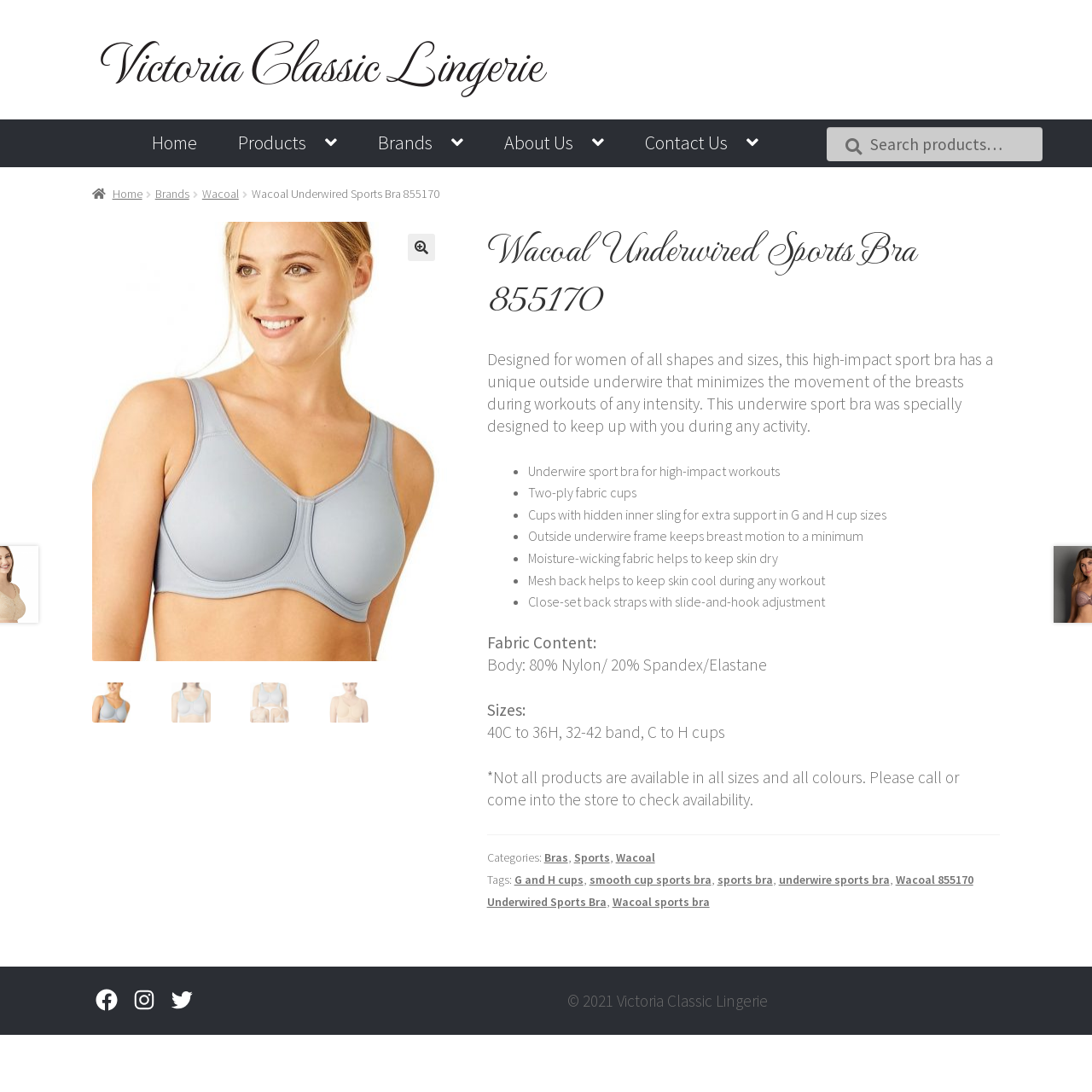What is the purpose of the mesh back in the sports bra? Based on the screenshot, please respond with a single word or phrase.

To keep skin cool